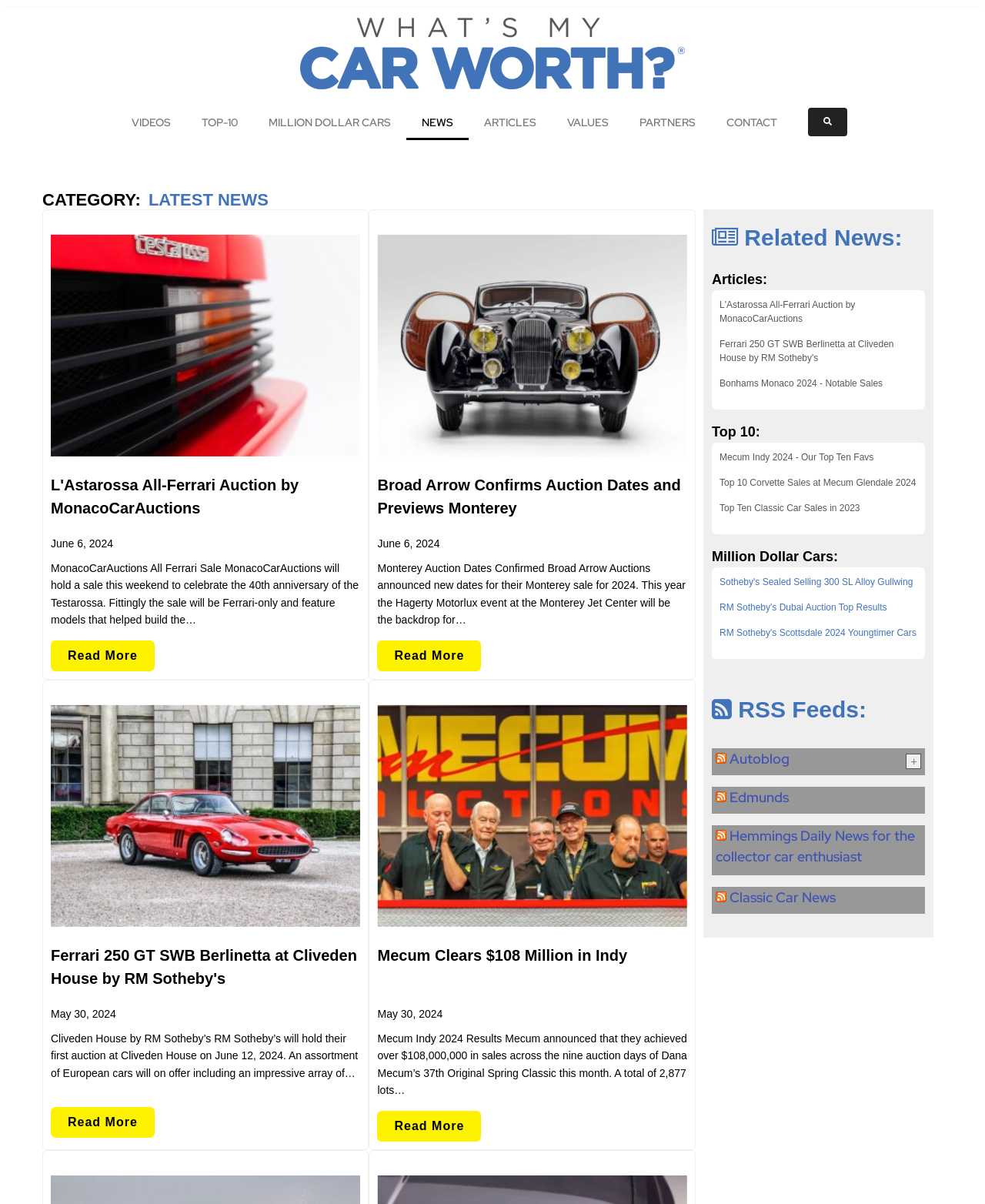Show the bounding box coordinates for the HTML element described as: "Articles:".

[0.723, 0.226, 0.779, 0.238]